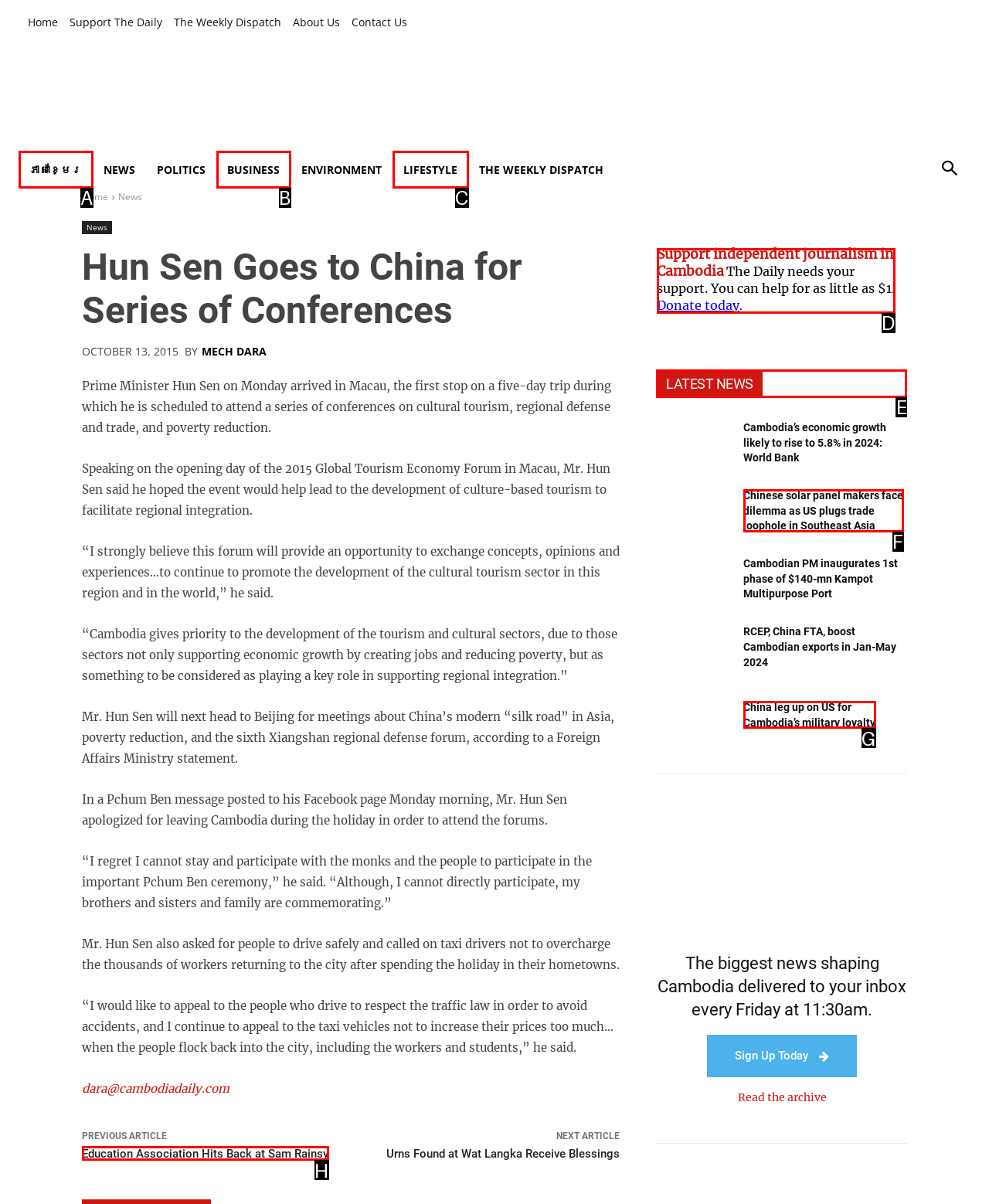Given the task: Check the company's address and phone number, tell me which HTML element to click on.
Answer with the letter of the correct option from the given choices.

None